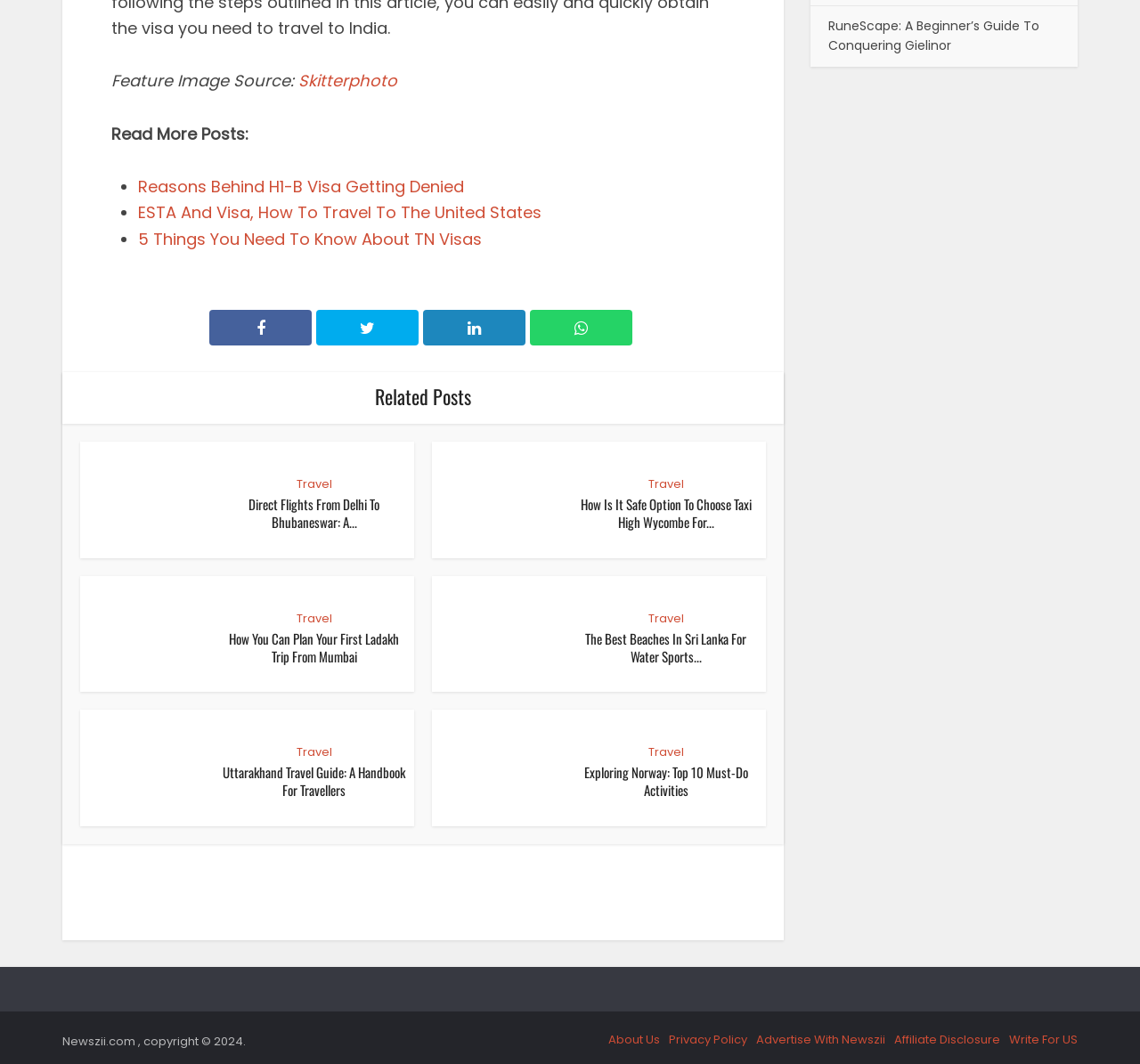Determine the bounding box coordinates of the region that needs to be clicked to achieve the task: "View the Homes by Tradition logo".

None